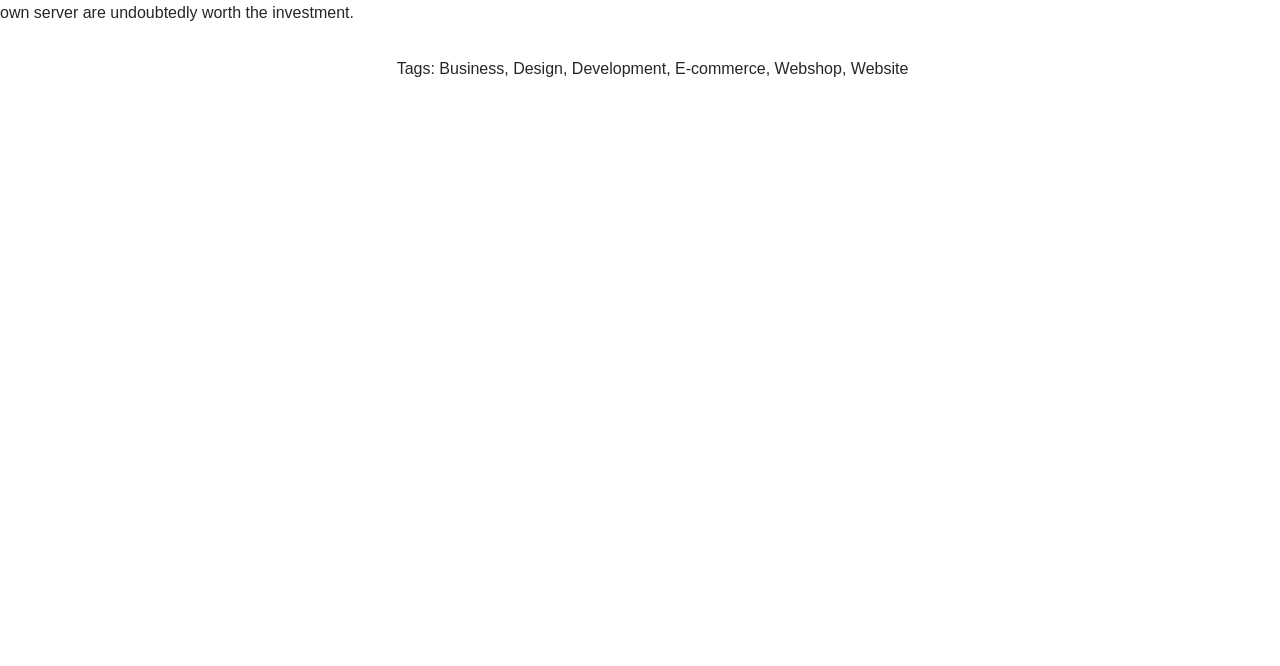Identify the bounding box for the UI element described as: "E-commerce". Ensure the coordinates are four float numbers between 0 and 1, formatted as [left, top, right, bottom].

[0.527, 0.084, 0.598, 0.123]